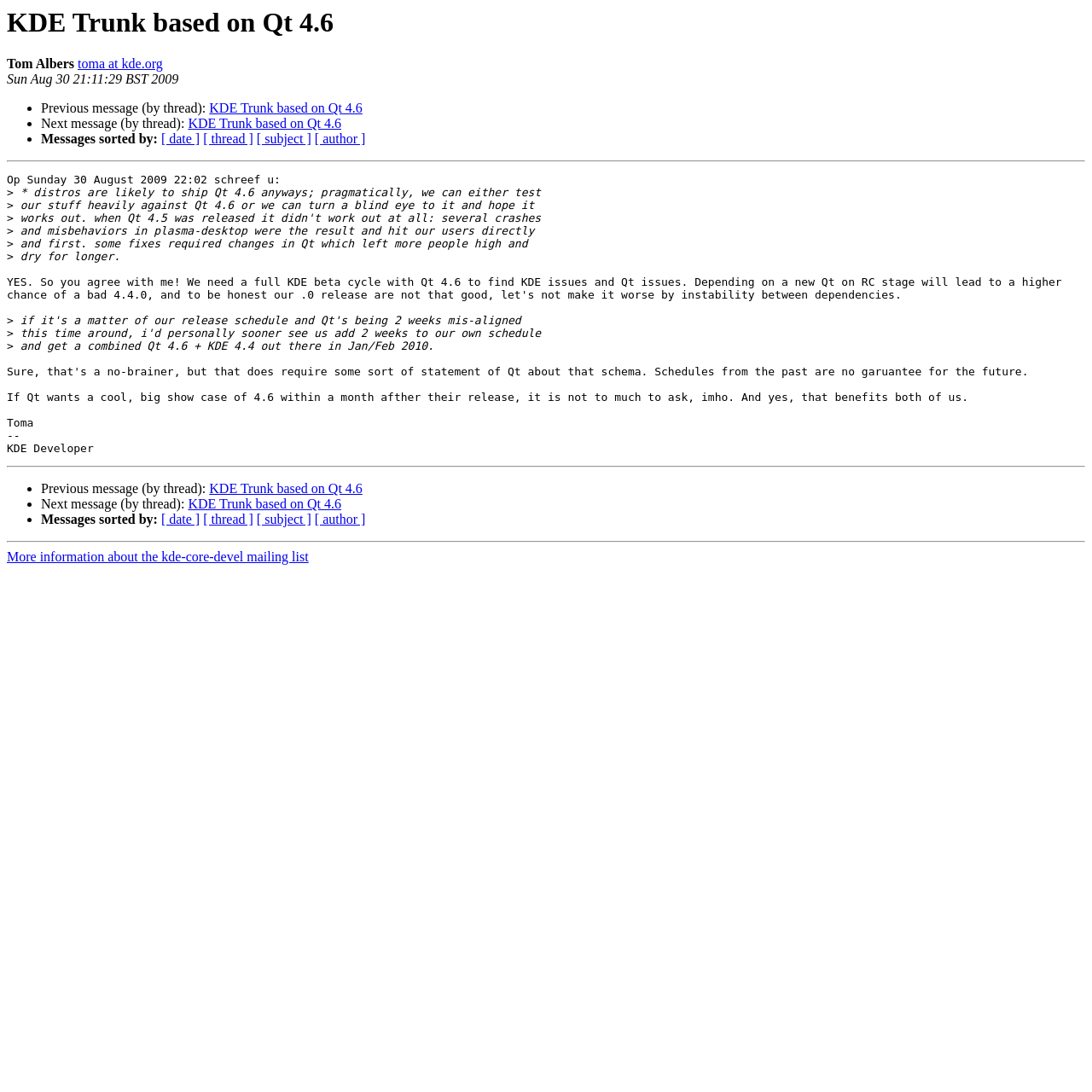Illustrate the webpage's structure and main components comprehensively.

This webpage appears to be an archived email thread from the kde-core-devel mailing list. At the top, there is a heading with the title "KDE Trunk based on Qt 4.6" and the sender's name "Tom Albers" with a link to their email address. Below this, there is a timestamp indicating when the email was sent.

The main content of the email is a discussion about KDE Trunk and Qt 4.6, with the author expressing their opinion on how to approach testing and development. The text is divided into several paragraphs, with some sentences spanning multiple lines.

To the left of the main content, there are several list markers (•) with links to previous and next messages in the thread, as well as options to sort messages by date, thread, subject, or author. These links and list markers are repeated at the bottom of the page.

There are three horizontal separators on the page, dividing the content into sections. At the very bottom, there is a link to more information about the kde-core-devel mailing list.

Overall, the webpage has a simple layout with a focus on presenting the email thread and related links.